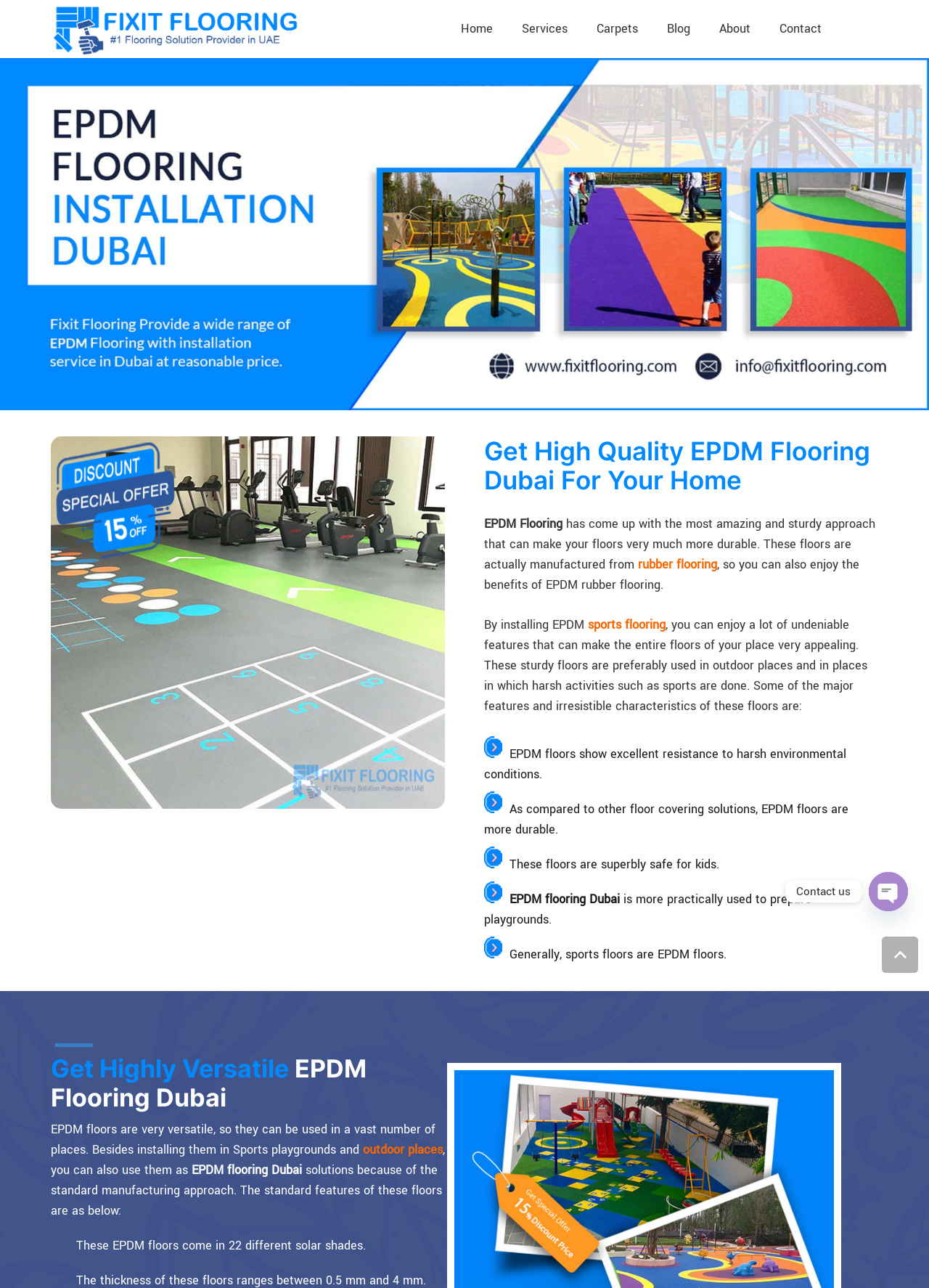Provide the bounding box coordinates of the HTML element this sentence describes: "rubber flooring". The bounding box coordinates consist of four float numbers between 0 and 1, i.e., [left, top, right, bottom].

[0.687, 0.432, 0.772, 0.445]